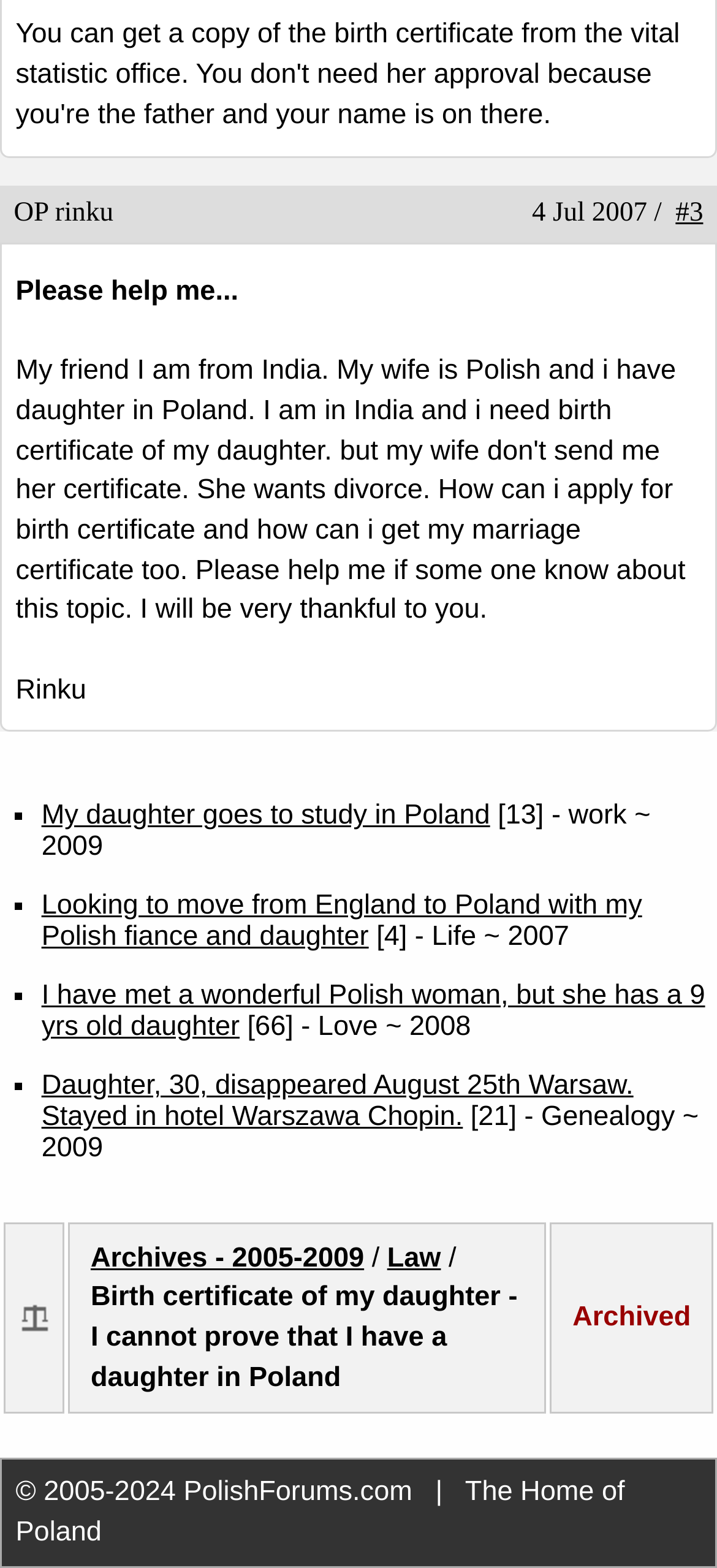How many links are there in the complementary section? Refer to the image and provide a one-word or short phrase answer.

5